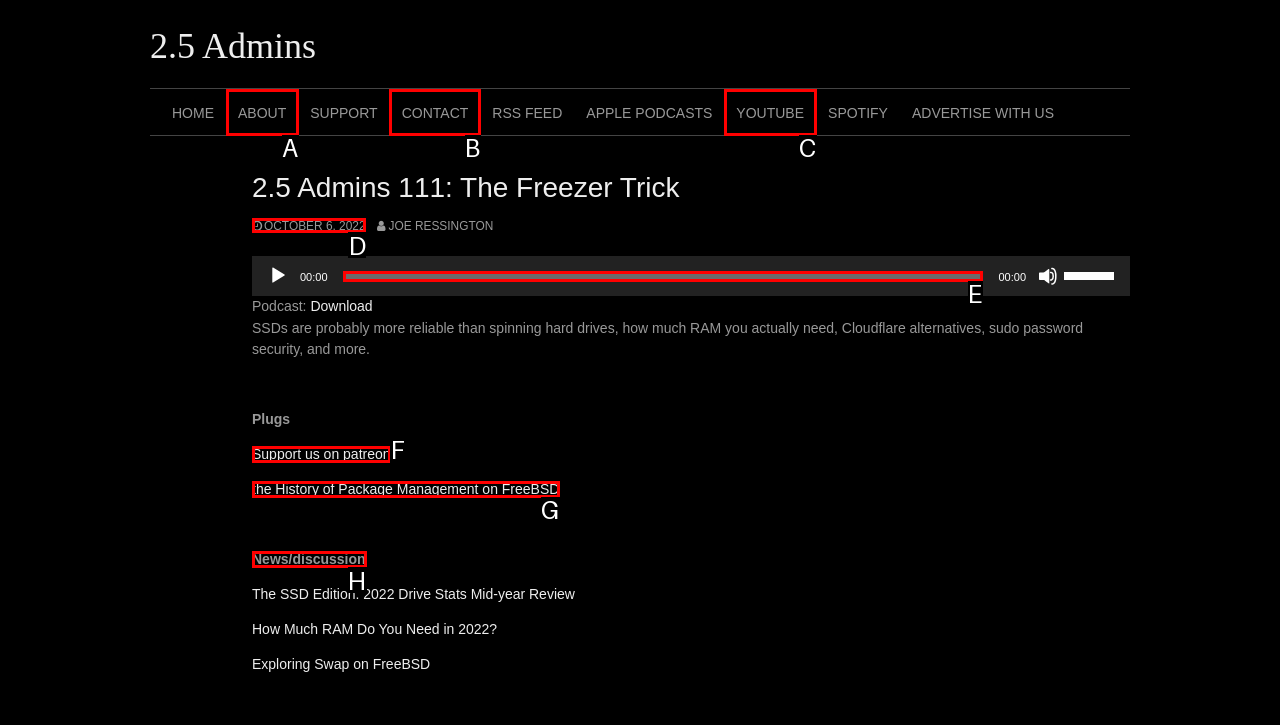Determine which HTML element to click on in order to complete the action: Check the news and discussion.
Reply with the letter of the selected option.

H